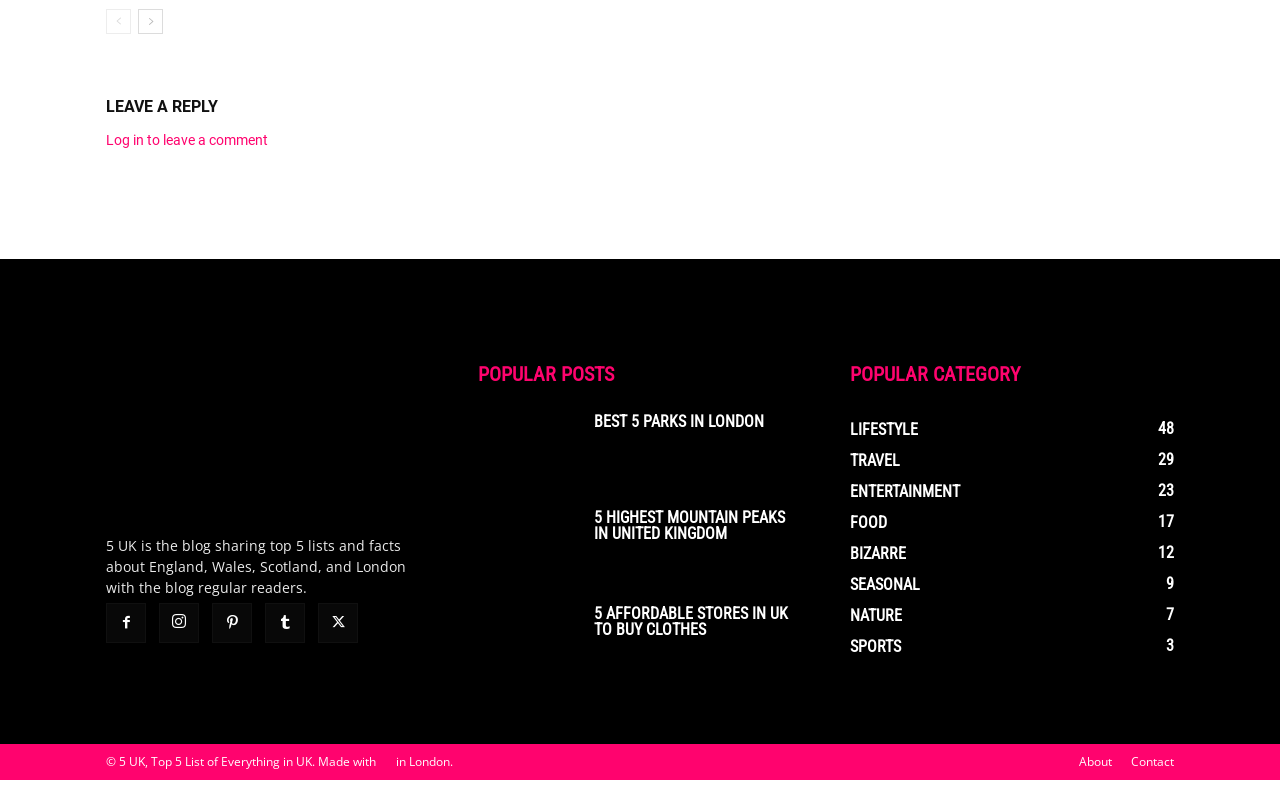Show the bounding box coordinates of the element that should be clicked to complete the task: "Click on 'ATLANTA ROOF REPAIR'".

None